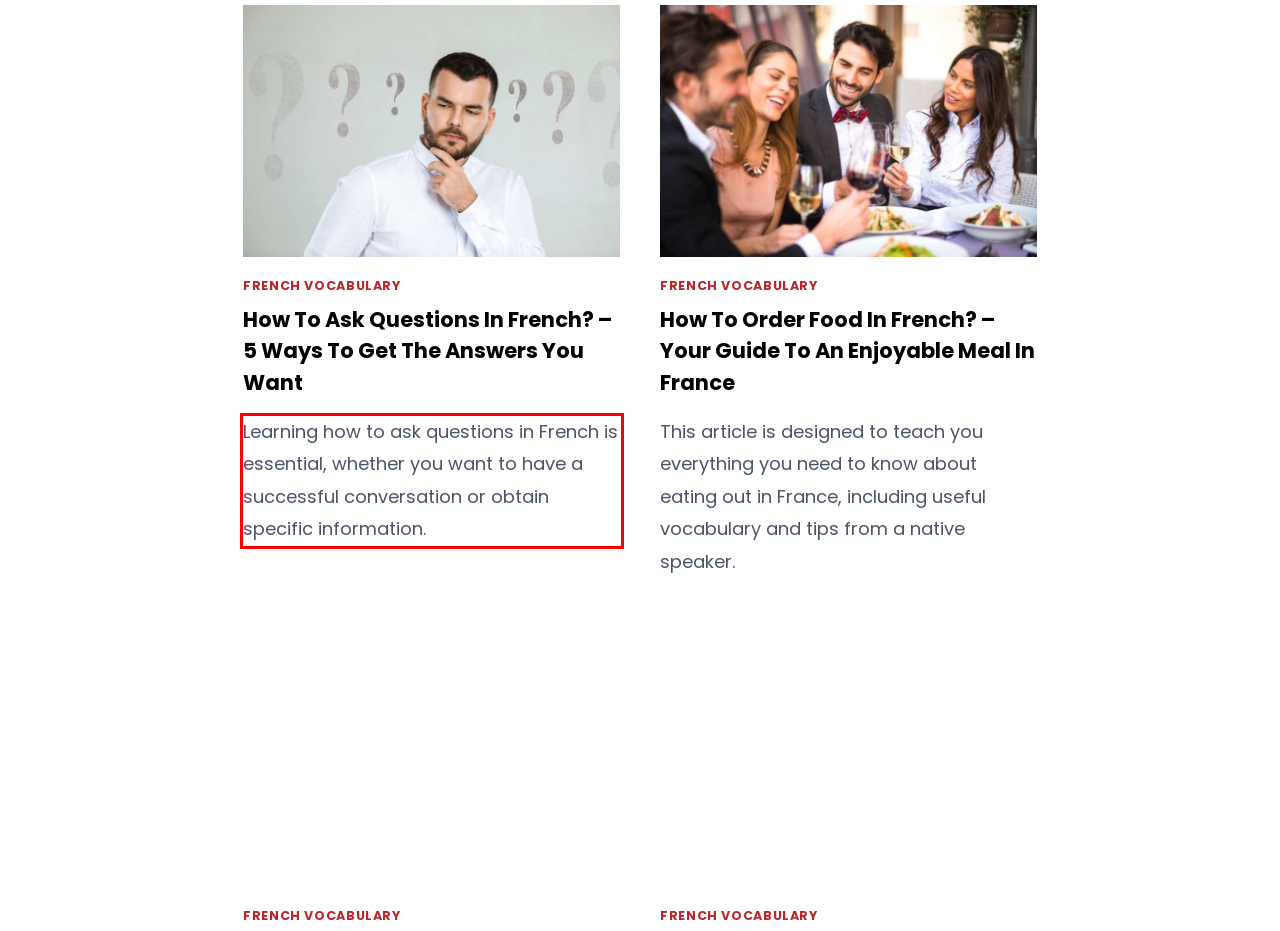Look at the provided screenshot of the webpage and perform OCR on the text within the red bounding box.

Learning how to ask questions in French is essential, whether you want to have a successful conversation or obtain specific information.